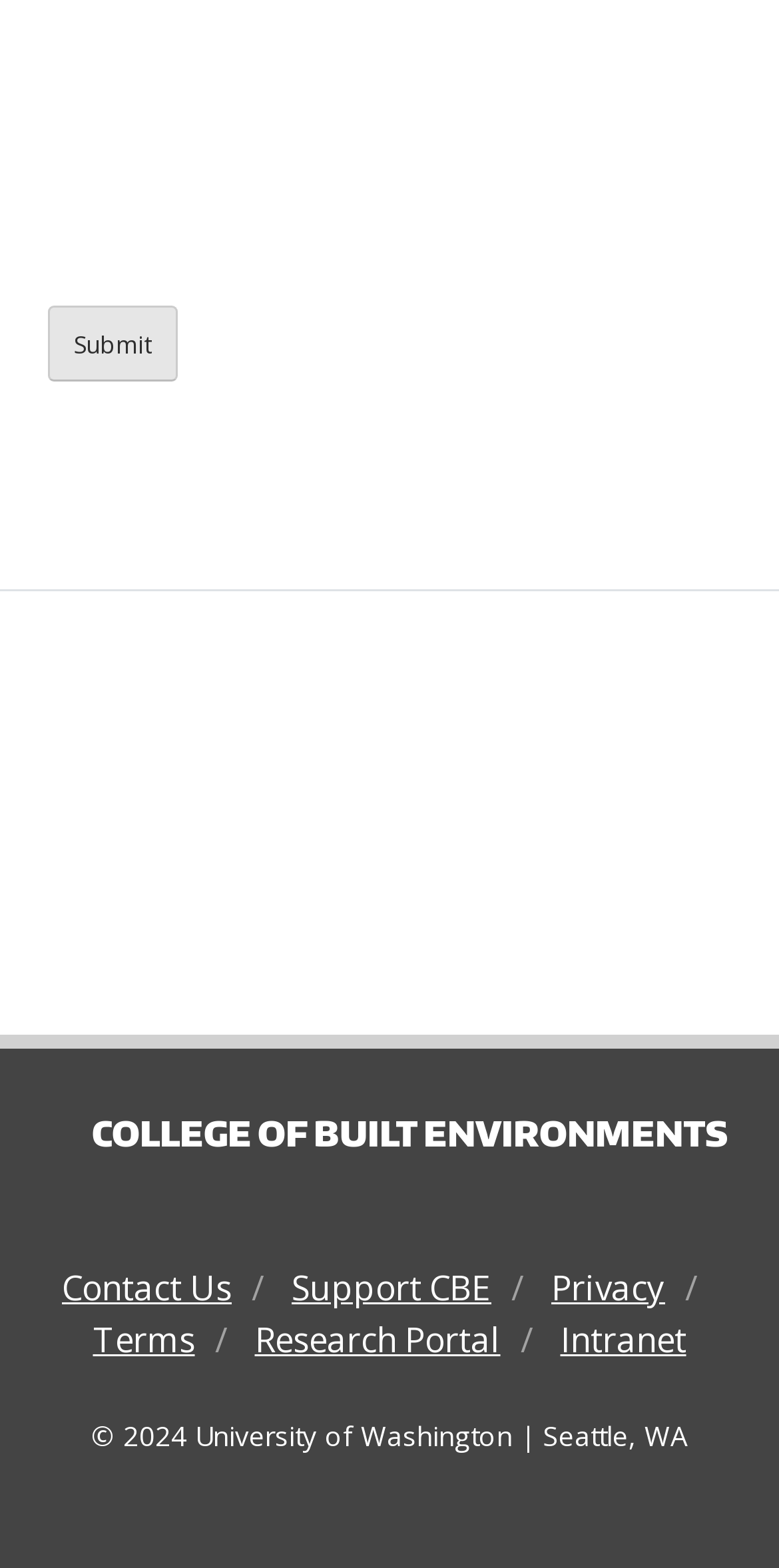Respond concisely with one word or phrase to the following query:
What is the copyright year?

2024